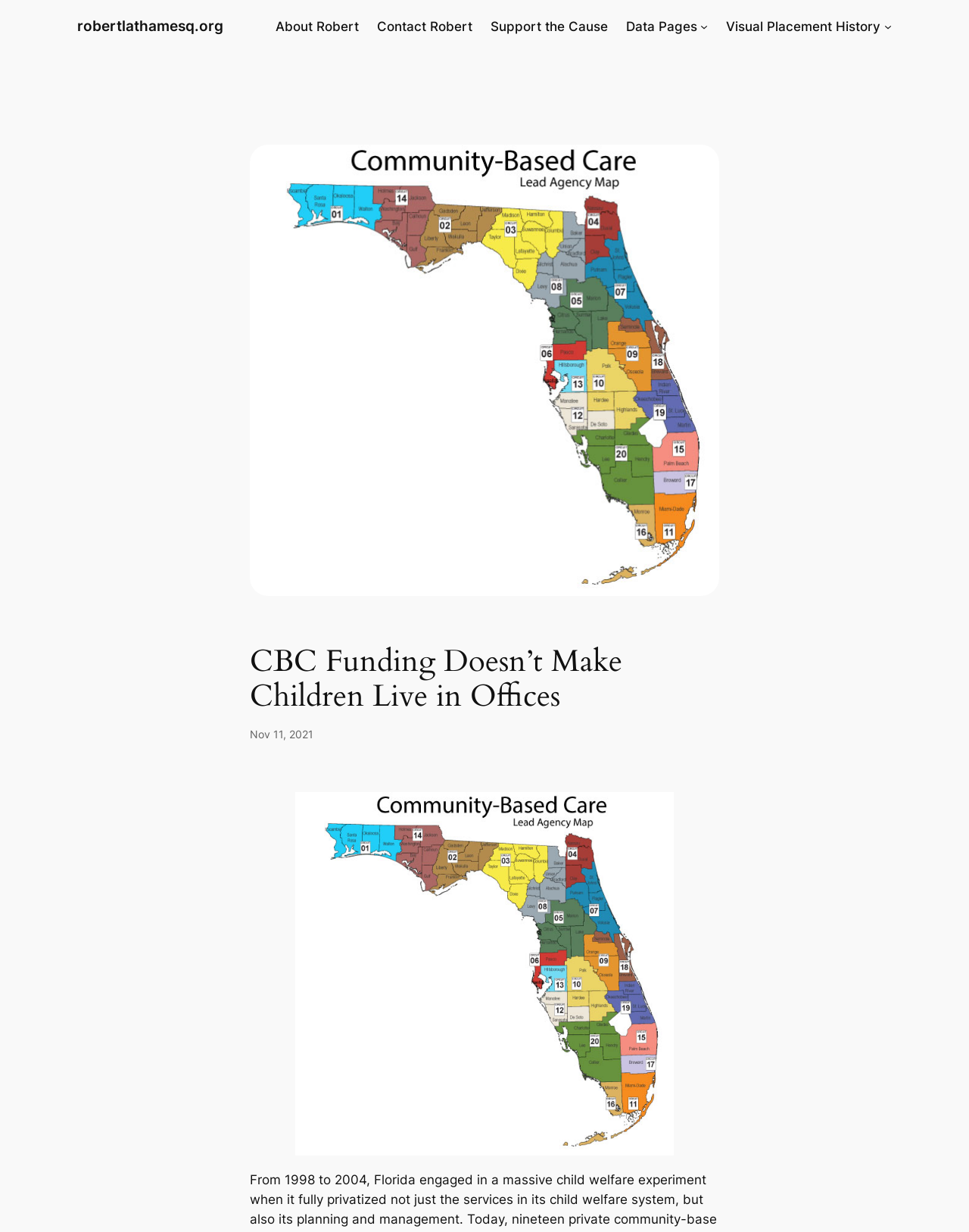Identify the bounding box for the UI element described as: "About Robert". Ensure the coordinates are four float numbers between 0 and 1, formatted as [left, top, right, bottom].

[0.284, 0.013, 0.37, 0.029]